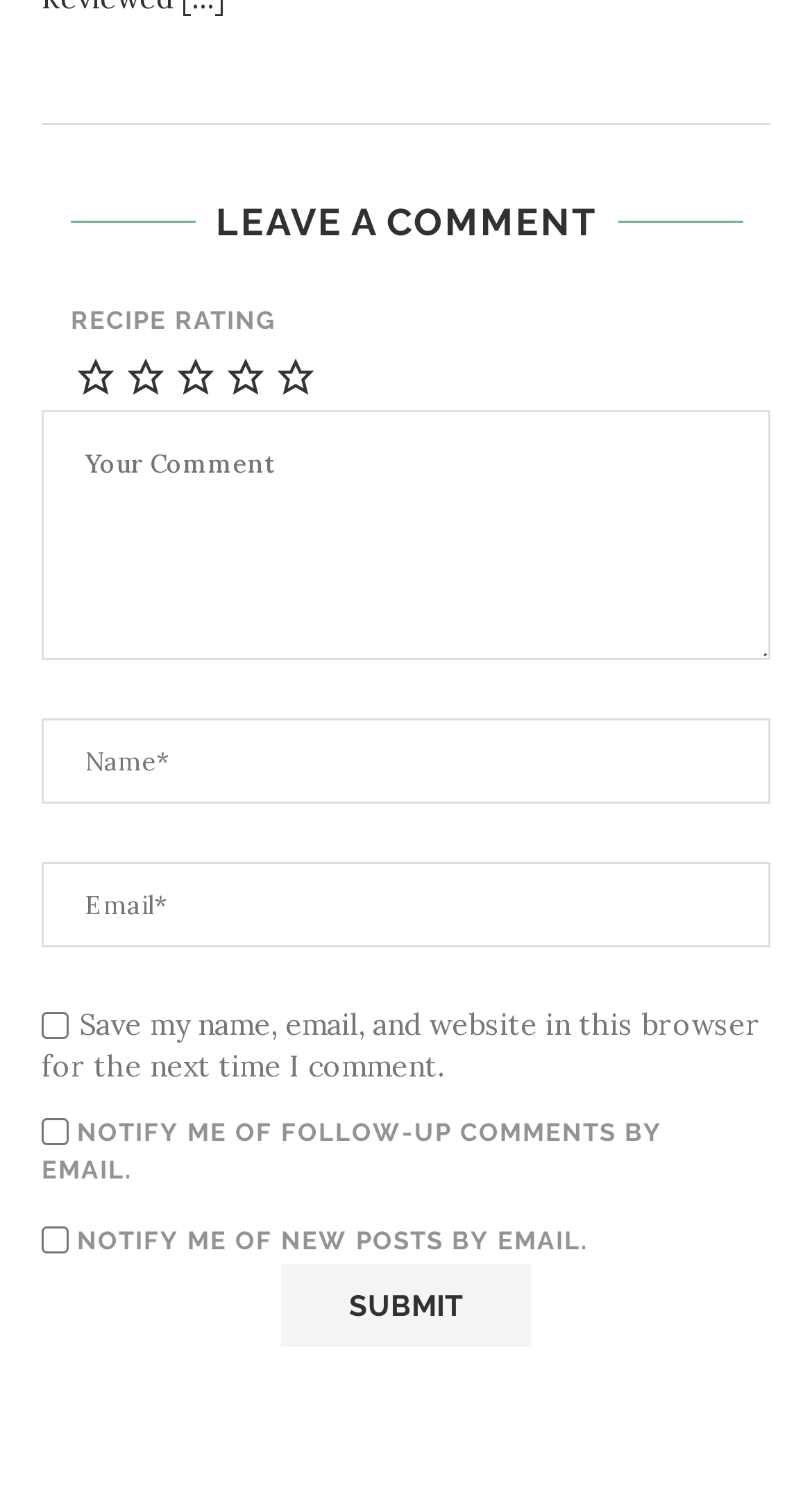Given the element description "AIS SOFTWARE MODULES" in the screenshot, predict the bounding box coordinates of that UI element.

None